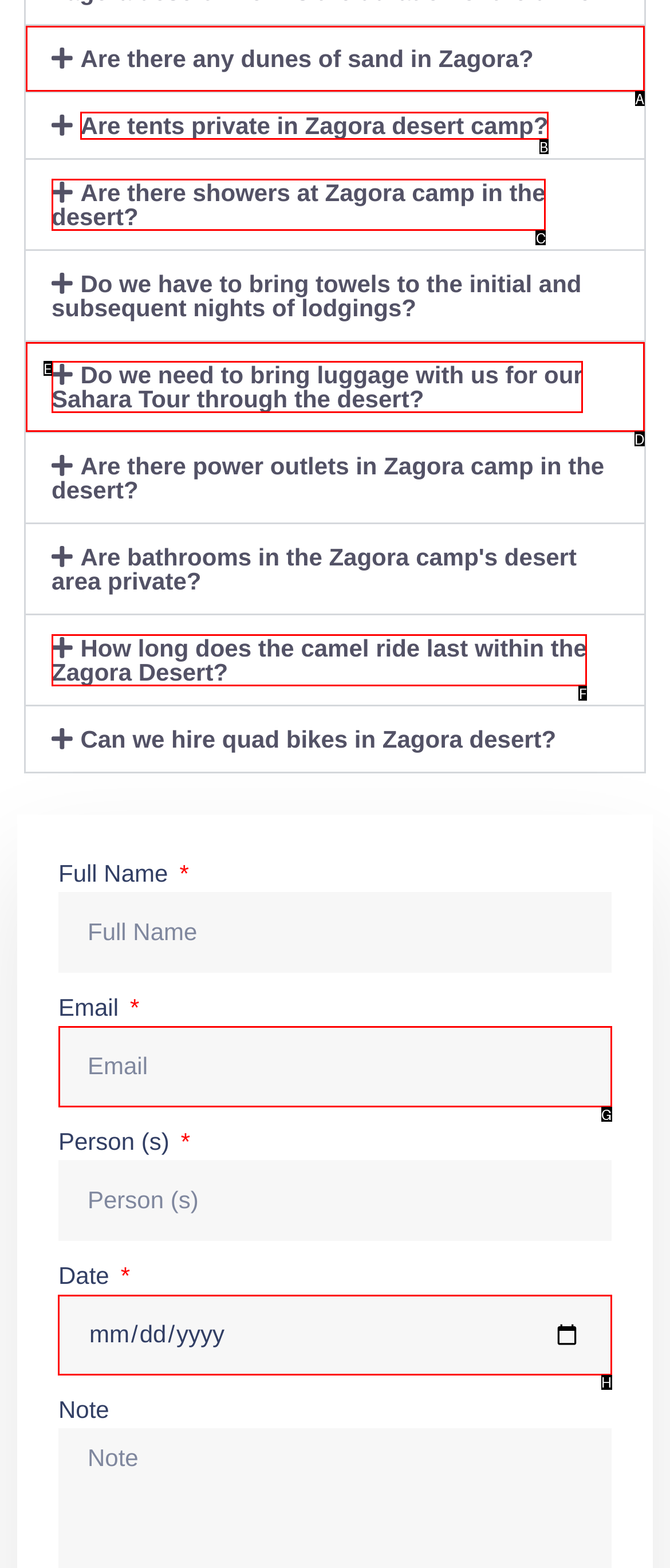Pick the right letter to click to achieve the task: Select a date
Answer with the letter of the correct option directly.

H